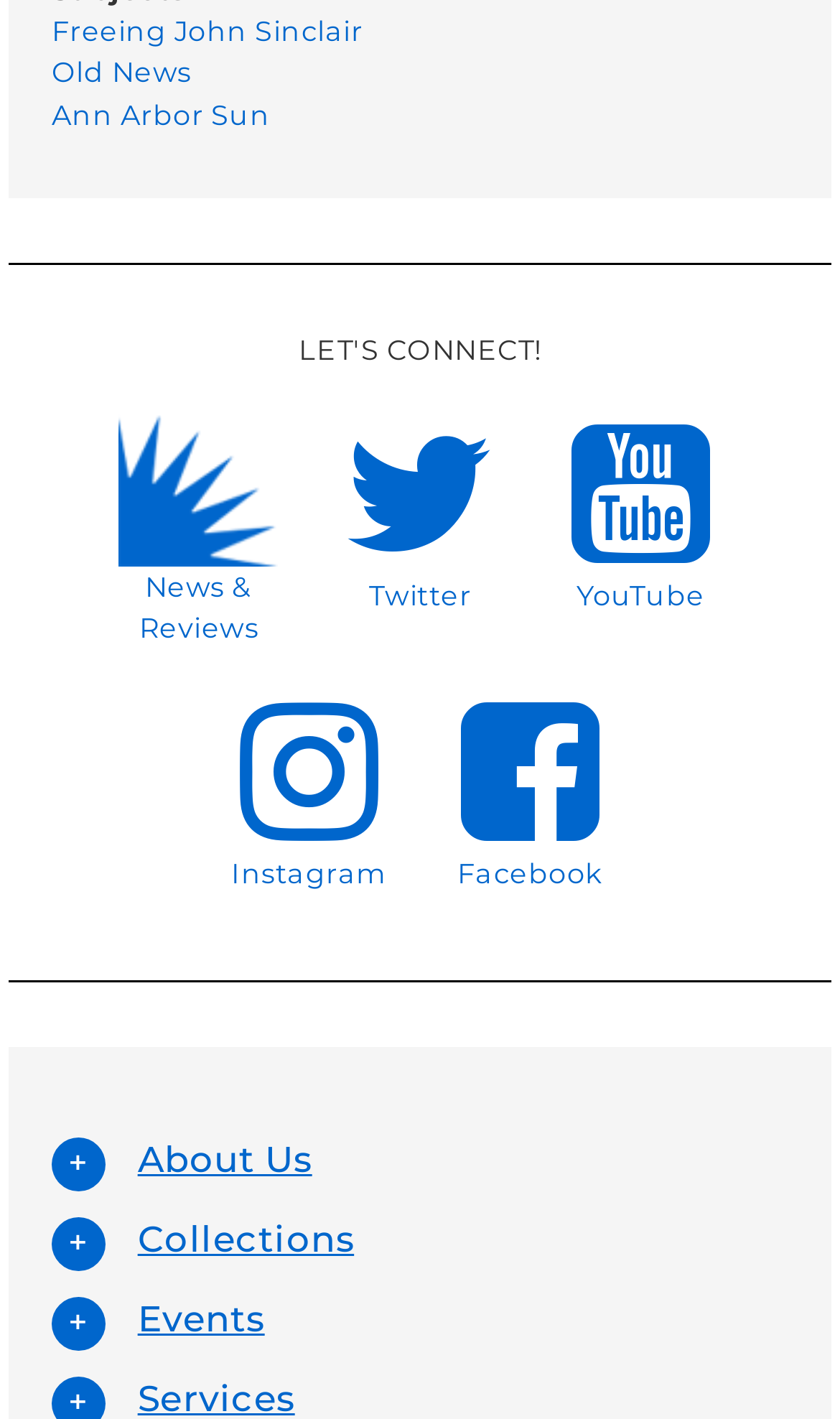Please identify the bounding box coordinates of the element that needs to be clicked to execute the following command: "Open 'About Us'". Provide the bounding box using four float numbers between 0 and 1, formatted as [left, top, right, bottom].

[0.164, 0.802, 0.372, 0.832]